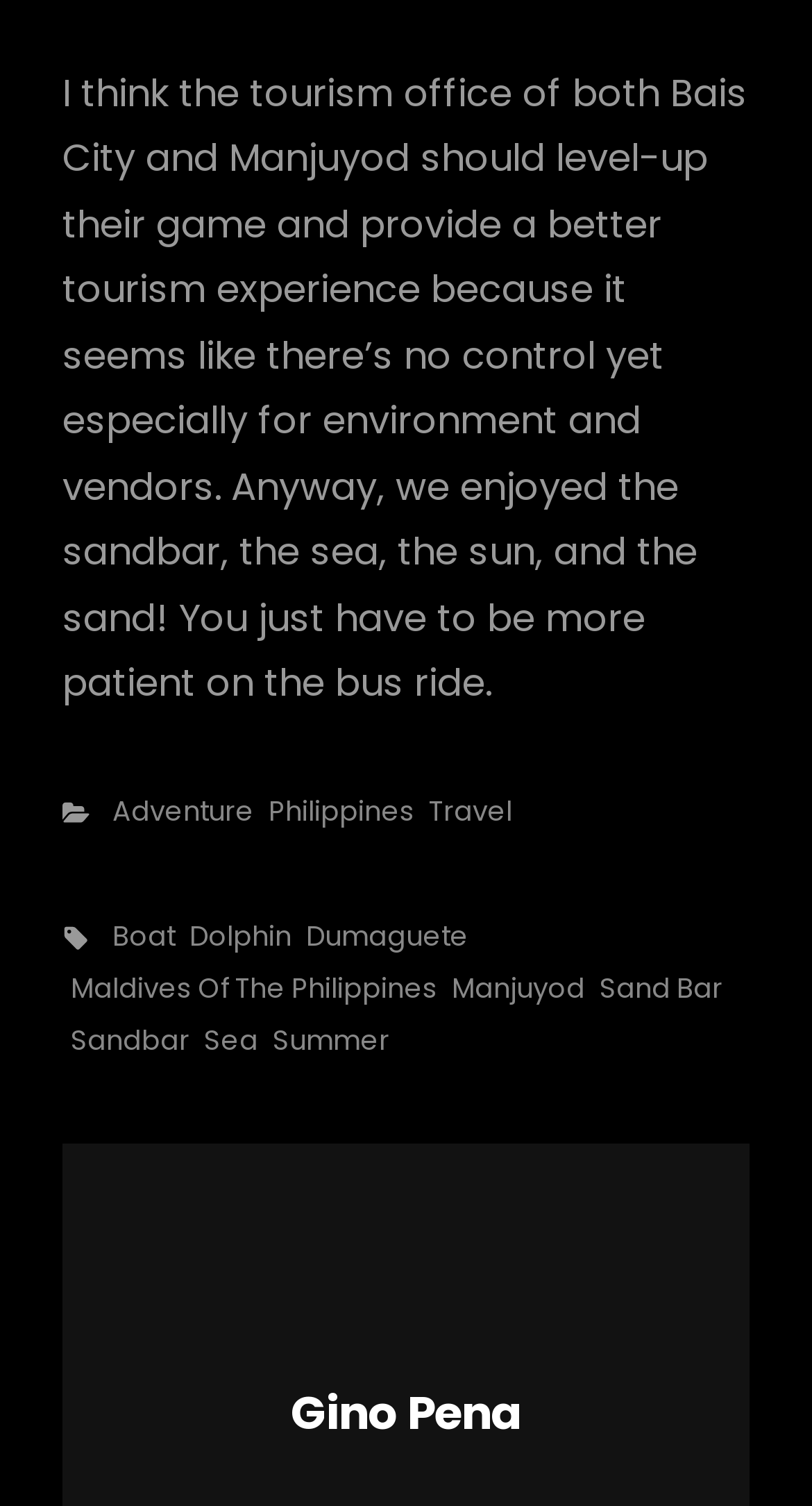Please identify the bounding box coordinates of the element I should click to complete this instruction: 'Explore the 'Sand Bar' link'. The coordinates should be given as four float numbers between 0 and 1, like this: [left, top, right, bottom].

[0.738, 0.642, 0.89, 0.671]